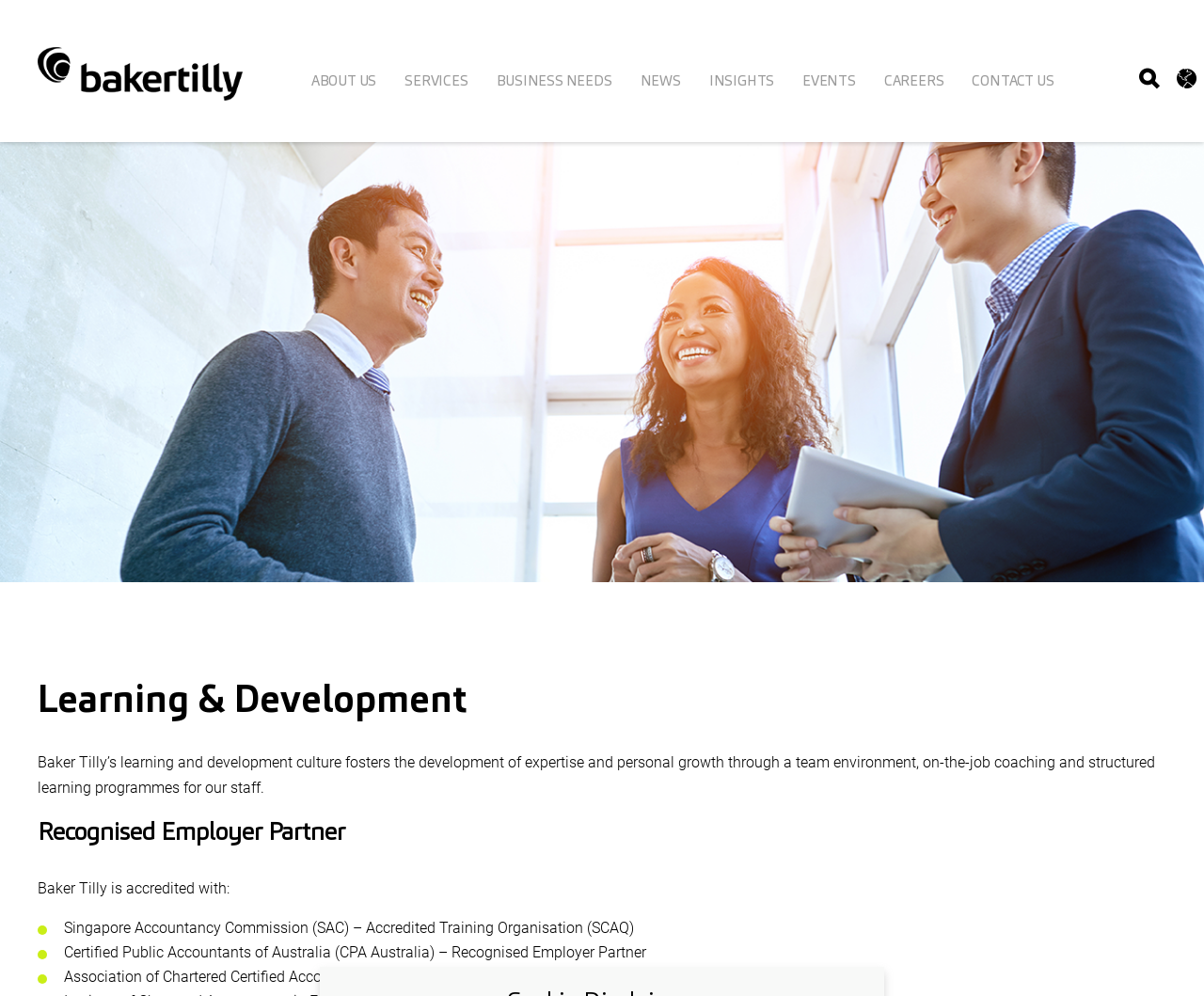For the given element description Business Needs, determine the bounding box coordinates of the UI element. The coordinates should follow the format (top-left x, top-left y, bottom-right x, bottom-right y) and be within the range of 0 to 1.

[0.412, 0.071, 0.508, 0.09]